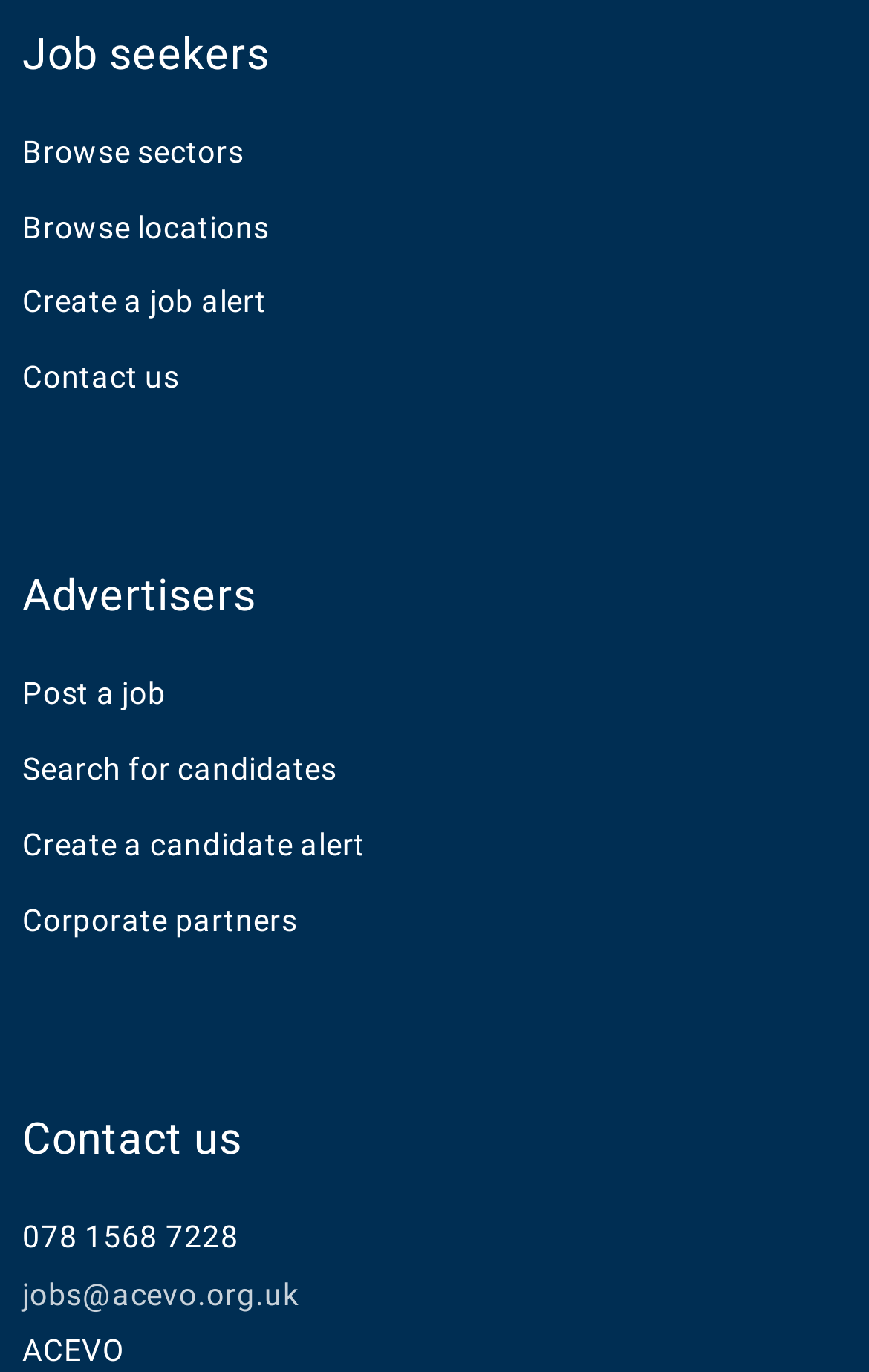What are the two main categories for browsing?
Refer to the screenshot and answer in one word or phrase.

Sectors and locations